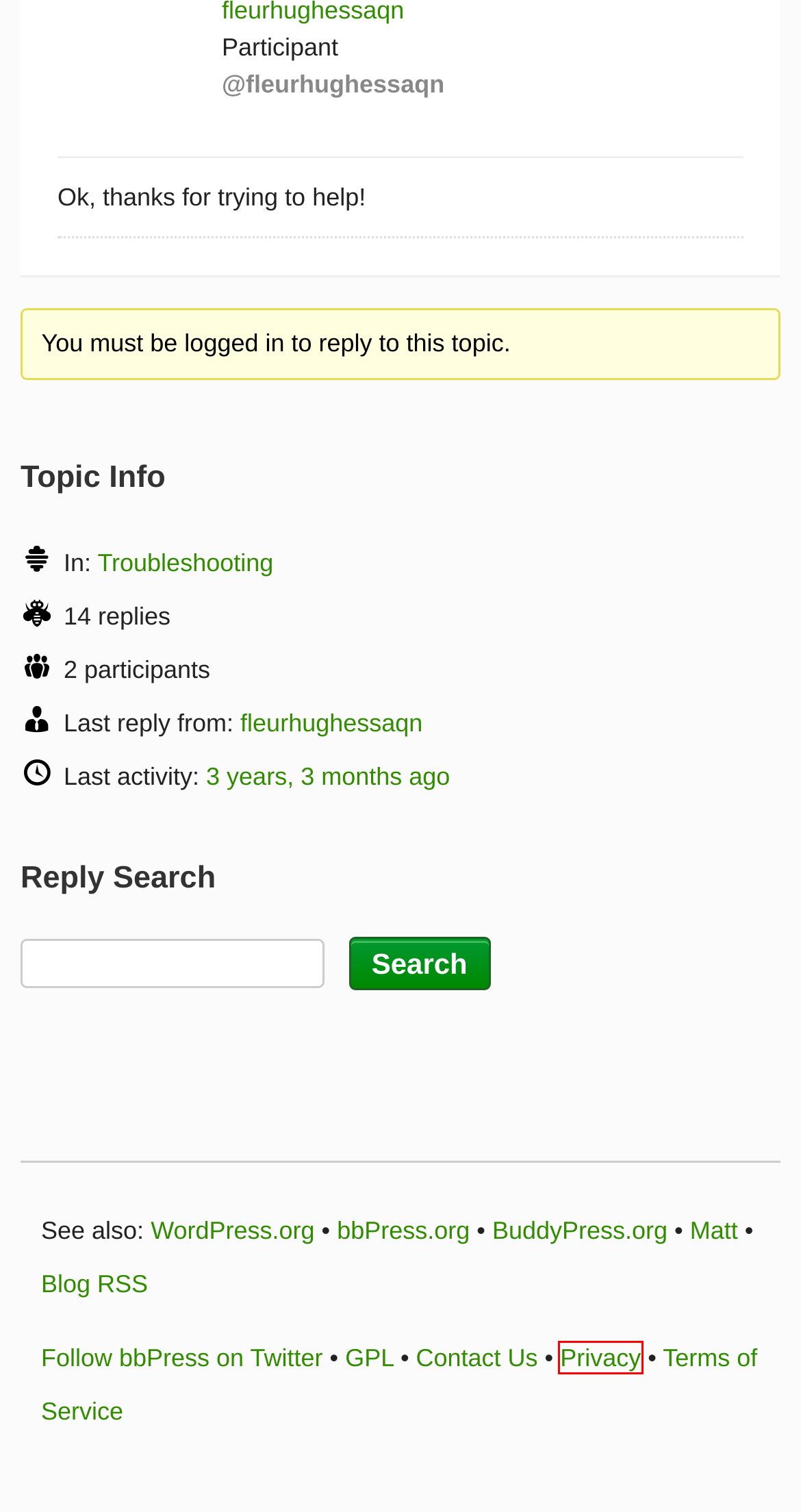A screenshot of a webpage is given, marked with a red bounding box around a UI element. Please select the most appropriate webpage description that fits the new page after clicking the highlighted element. Here are the candidates:
A. Forum: Troubleshooting · bbPress.org
B. Blog Tool, Publishing Platform, and CMS – WordPress.org
C. BuddyPress.org
D. Contact · bbPress.org
E. Matt Mullenweg | Unlucky in Cards
F. Philosophy · bbPress.org
G. Privacy – WordPress.org
H. GNU General Public License · bbPress.org

G